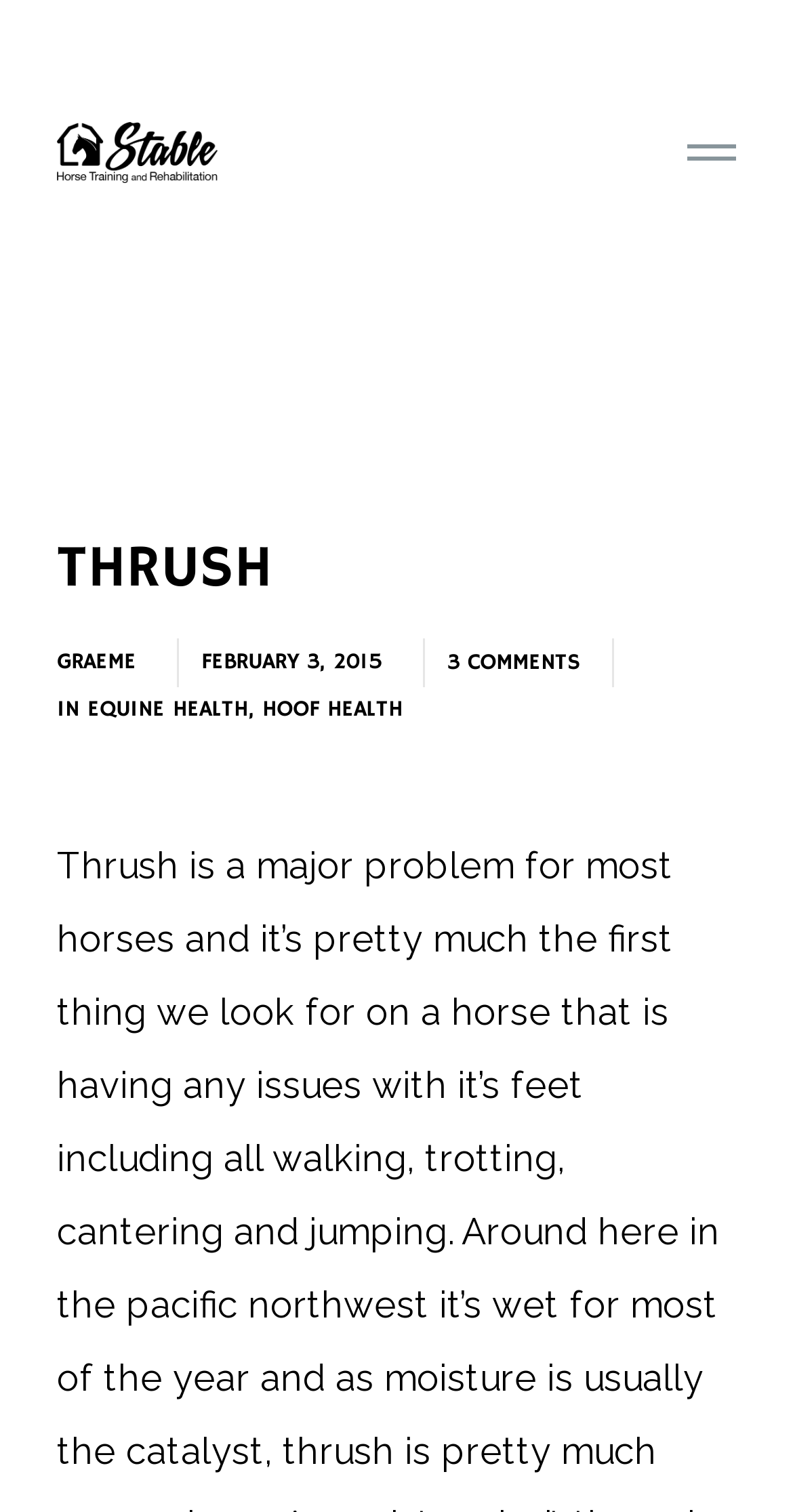Provide an in-depth caption for the elements present on the webpage.

The webpage is about Thrush, a topic related to horse training and rehabilitation. At the top left, there is a link and an image with the same title "Stable Horse Training and Rehabilitation". To the right of this, there is another image. Below these elements, a large heading "THRUSH" is prominently displayed, spanning across the page. 

Under the heading, there is a section with the name "GRAEME" on the left, followed by a timestamp "FEBRUARY 3, 2015" in the middle, and "3 COMMENTS" on the right. 

Below this section, there is a line of text that starts with "IN" on the left, followed by a link to "EQUINE HEALTH", then a comma, and finally a link to "HOOF HEALTH" on the right.